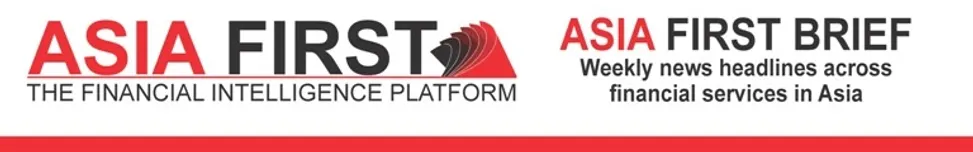Use a single word or phrase to answer the question:
What is the focus of the service?

Providing critical insights